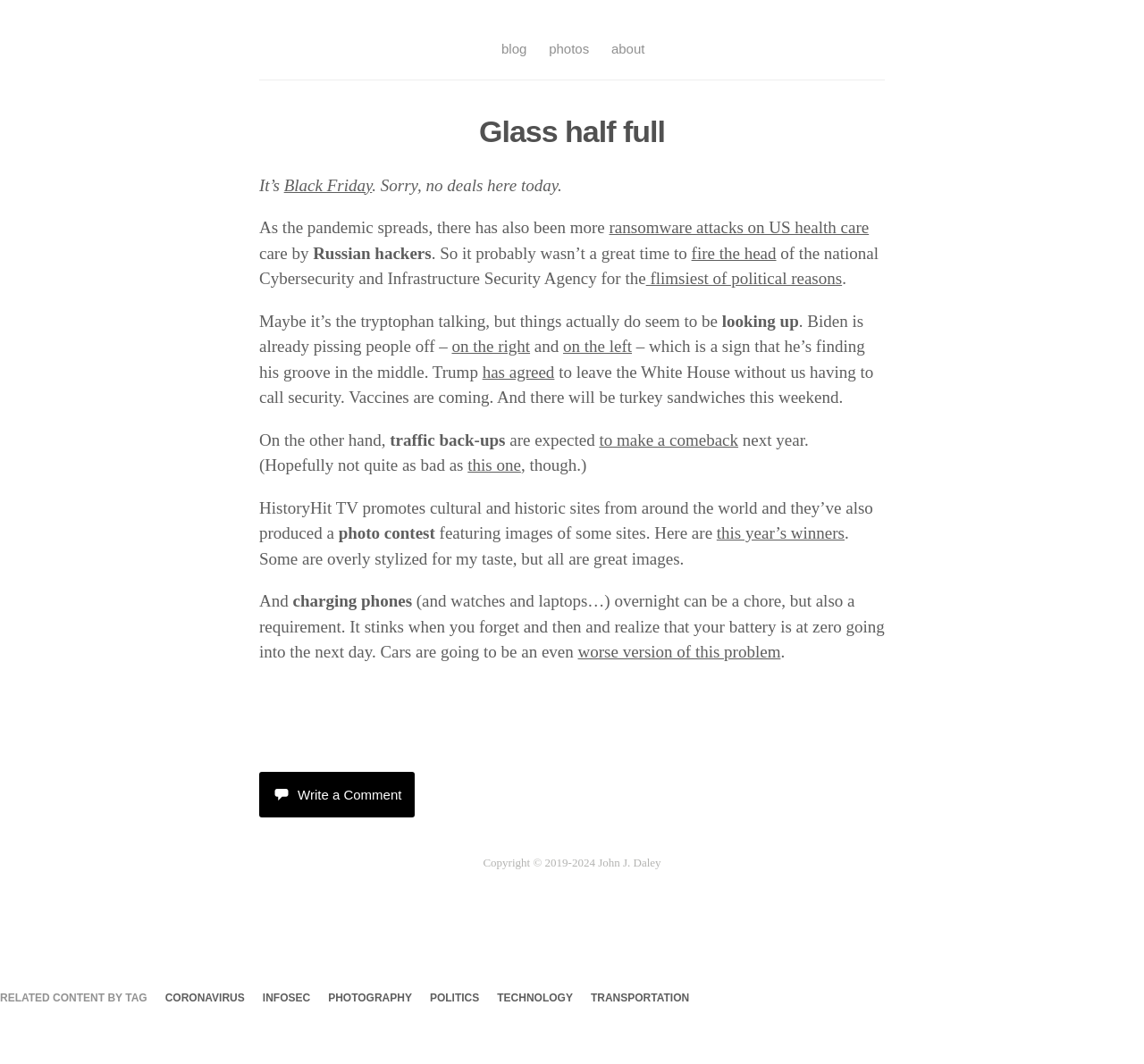What is the copyright year of the webpage?
Using the information from the image, answer the question thoroughly.

The copyright information can be found at the bottom of the webpage, which states 'Copyright © 2019-2024 John J. Daley'.